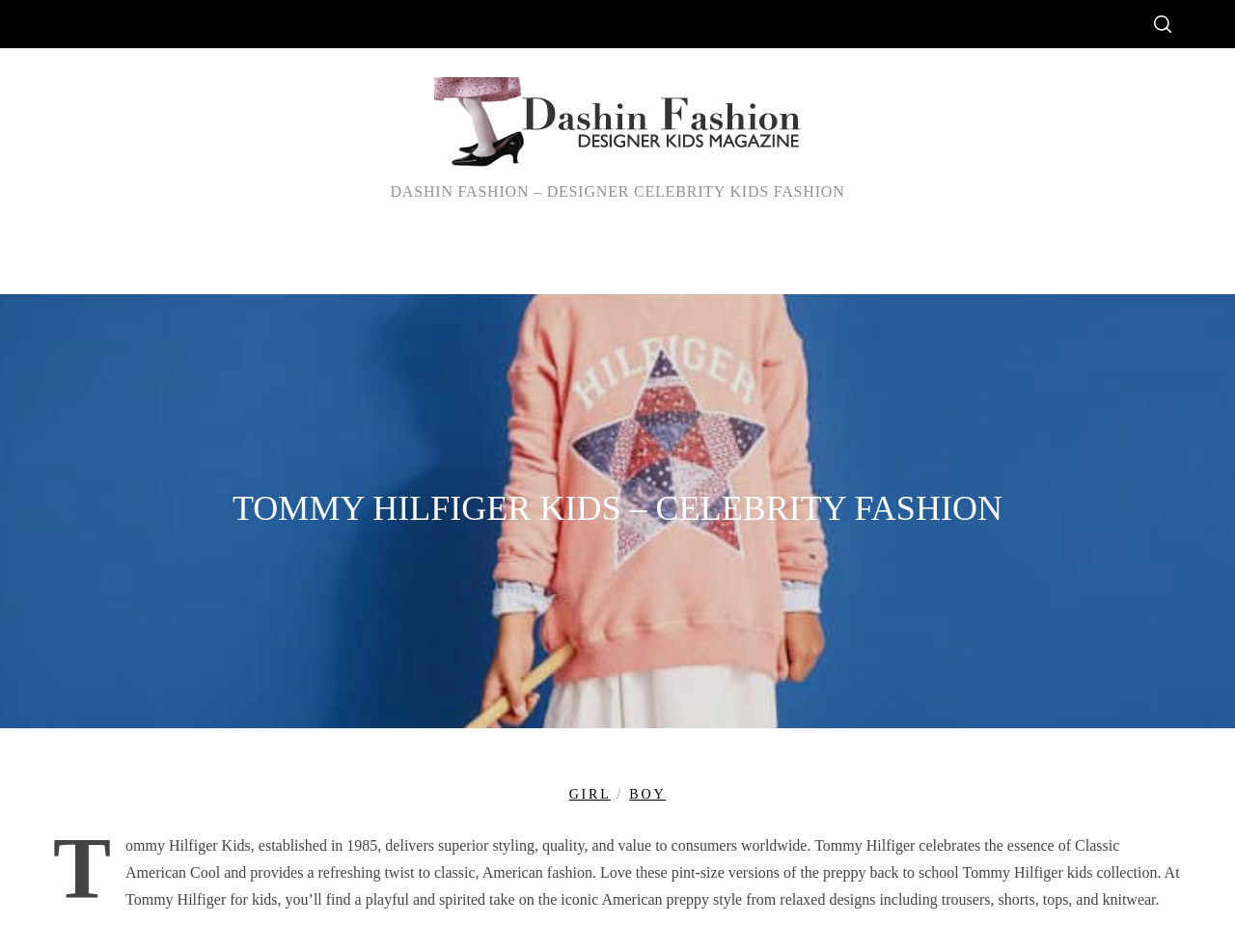Give a one-word or one-phrase response to the question: 
What is the purpose of the search box?

To search for products